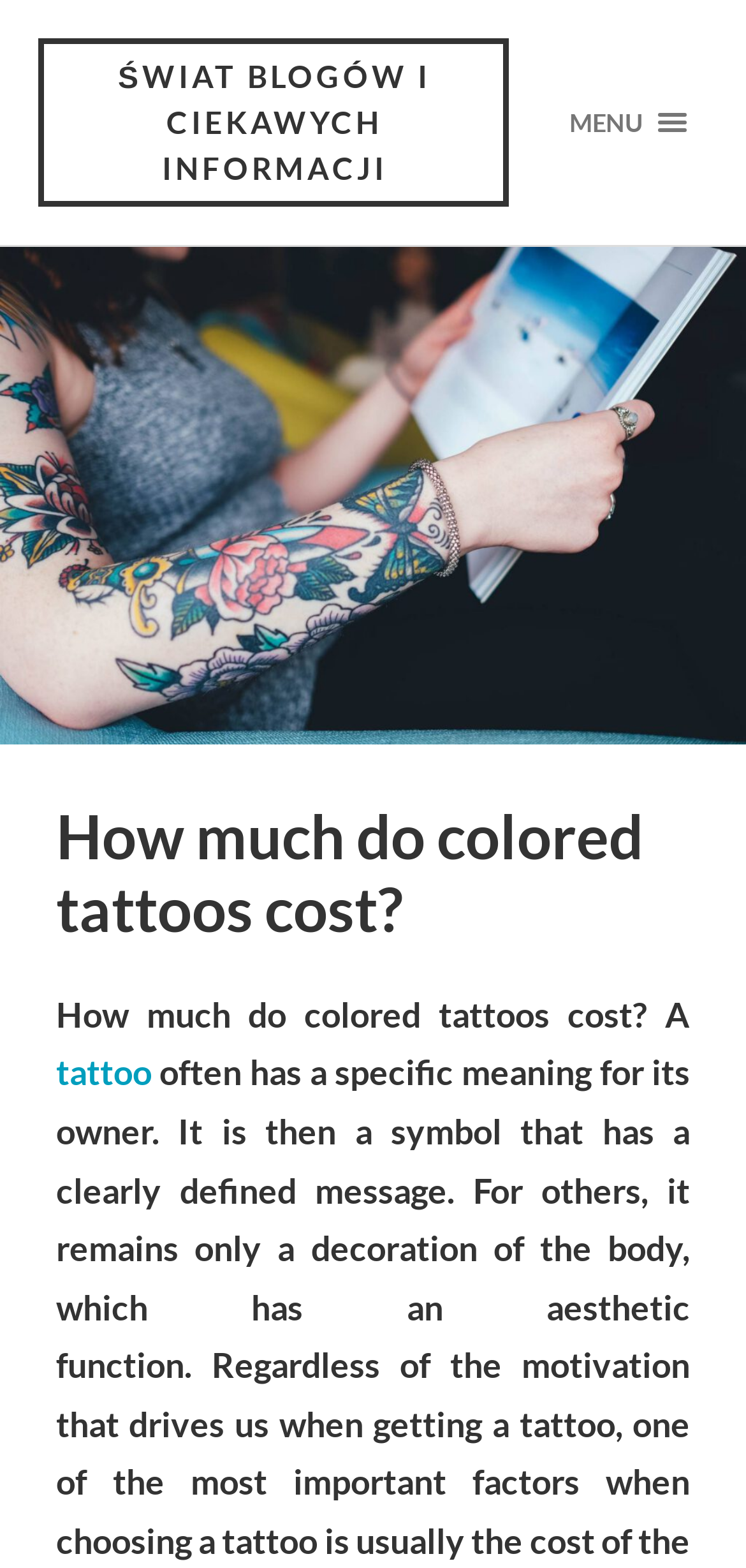Can you identify and provide the main heading of the webpage?

How much do colored tattoos cost?